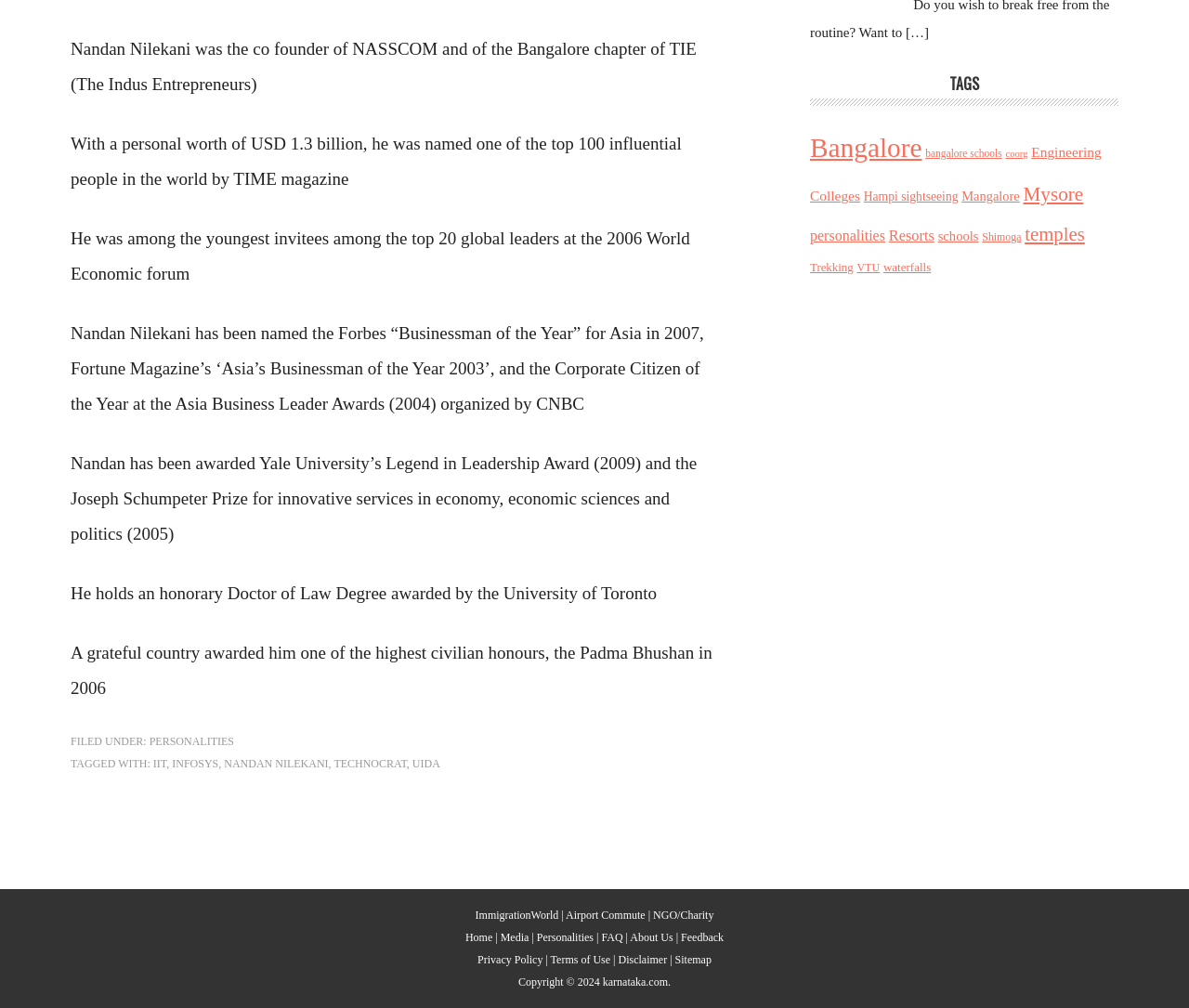Please identify the bounding box coordinates of the element's region that needs to be clicked to fulfill the following instruction: "Click on the 'NANDAN NILEKANI' link". The bounding box coordinates should consist of four float numbers between 0 and 1, i.e., [left, top, right, bottom].

[0.188, 0.751, 0.276, 0.764]